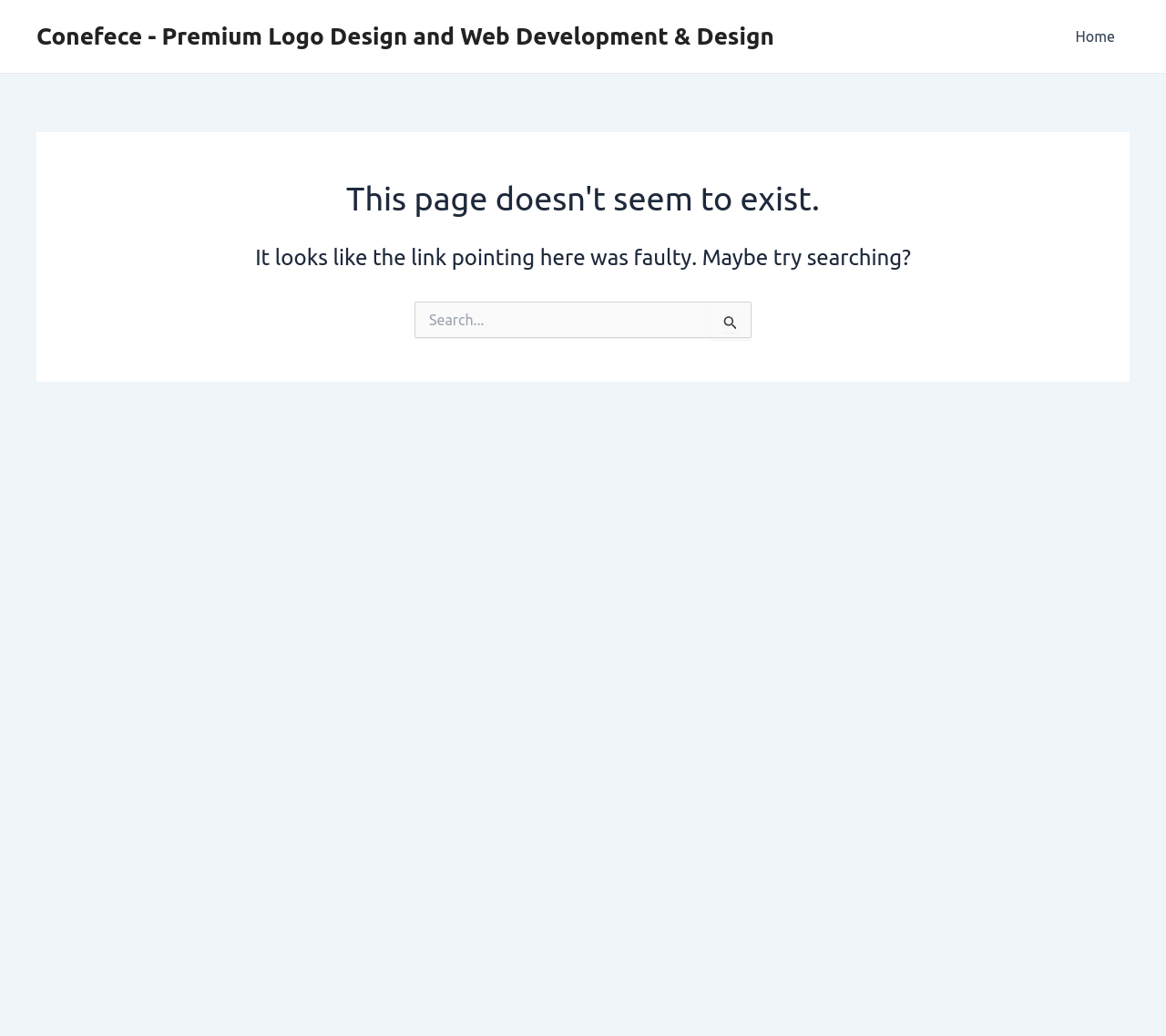What is the error message on the page?
Refer to the image and provide a one-word or short phrase answer.

This page doesn't seem to exist